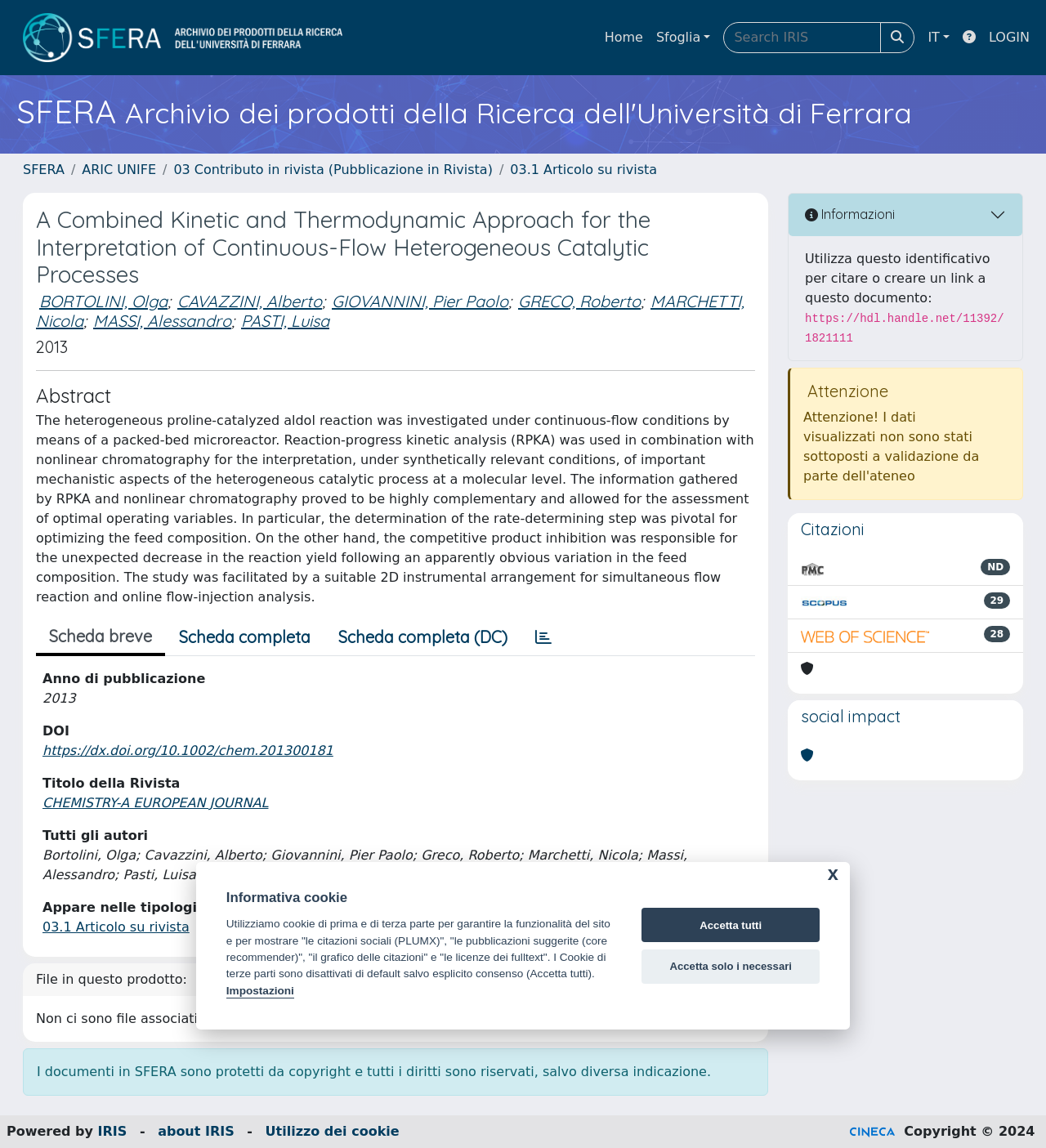Provide a brief response in the form of a single word or phrase:
Who are the authors of the article?

BORTOLINI, Olga; CAVAZZINI, Alberto; ...